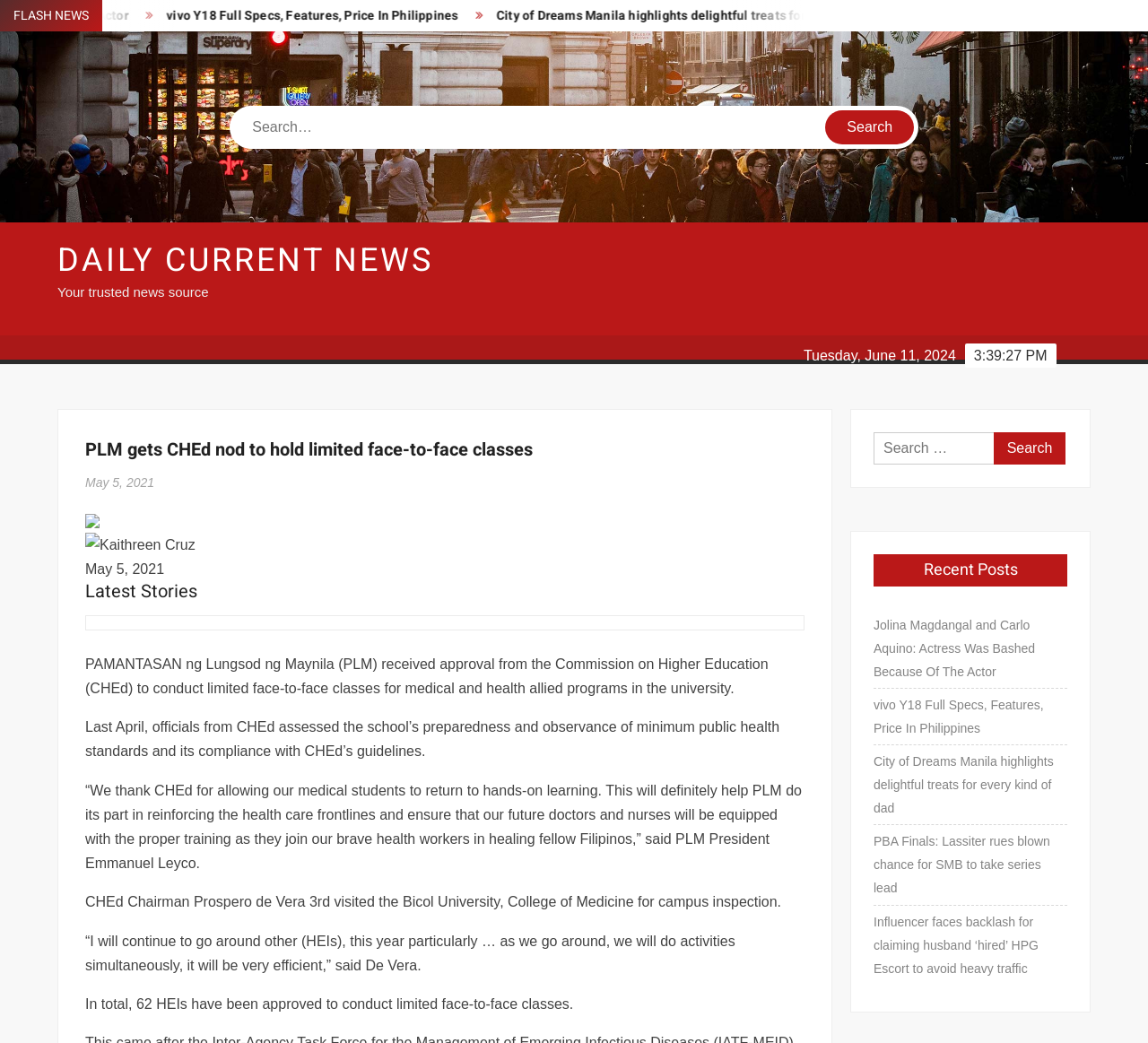Please reply to the following question with a single word or a short phrase:
What is the name of the phone model mentioned on the webpage?

vivo Y18